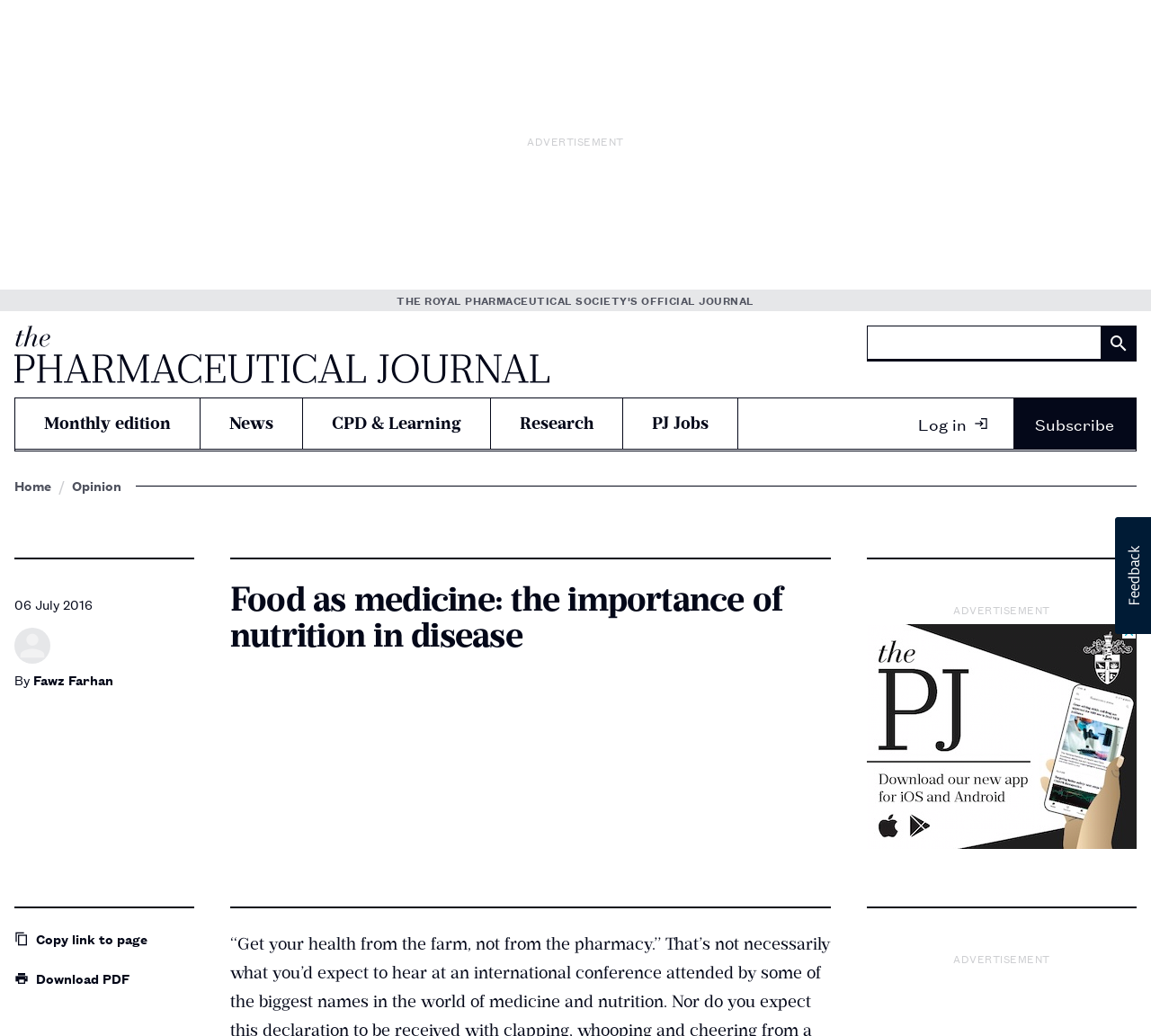What type of content is the webpage about?
Use the image to answer the question with a single word or phrase.

Pharmaceutical journal